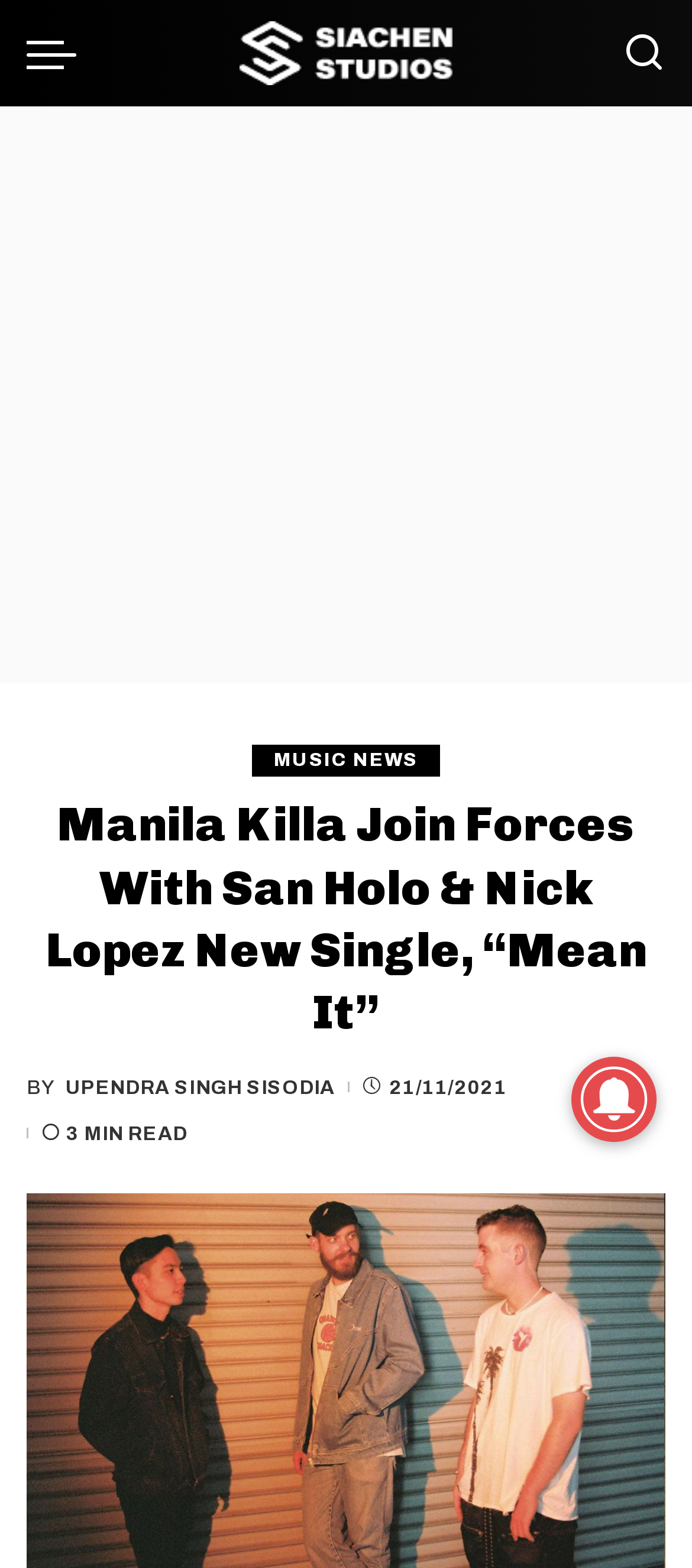Given the content of the image, can you provide a detailed answer to the question?
What is the name of the single released by Manila Killa?

The question can be answered by looking at the heading of the webpage, which states 'Manila Killa Join Forces With San Holo & Nick Lopez New Single, “Mean It”'. This heading clearly indicates that the name of the single released by Manila Killa is 'Mean It'.